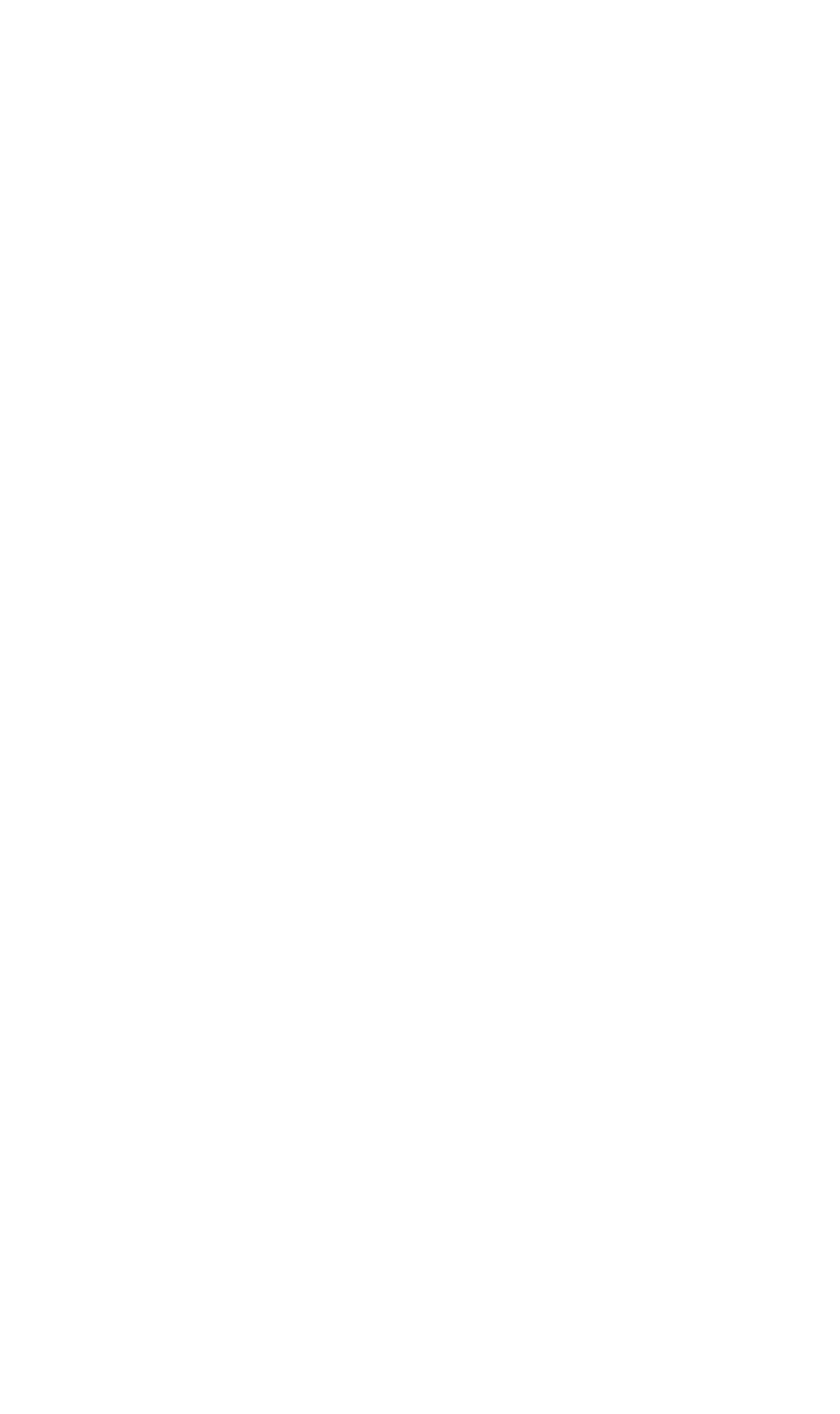Please answer the following question using a single word or phrase: 
How many social media links are present on the webpage?

2